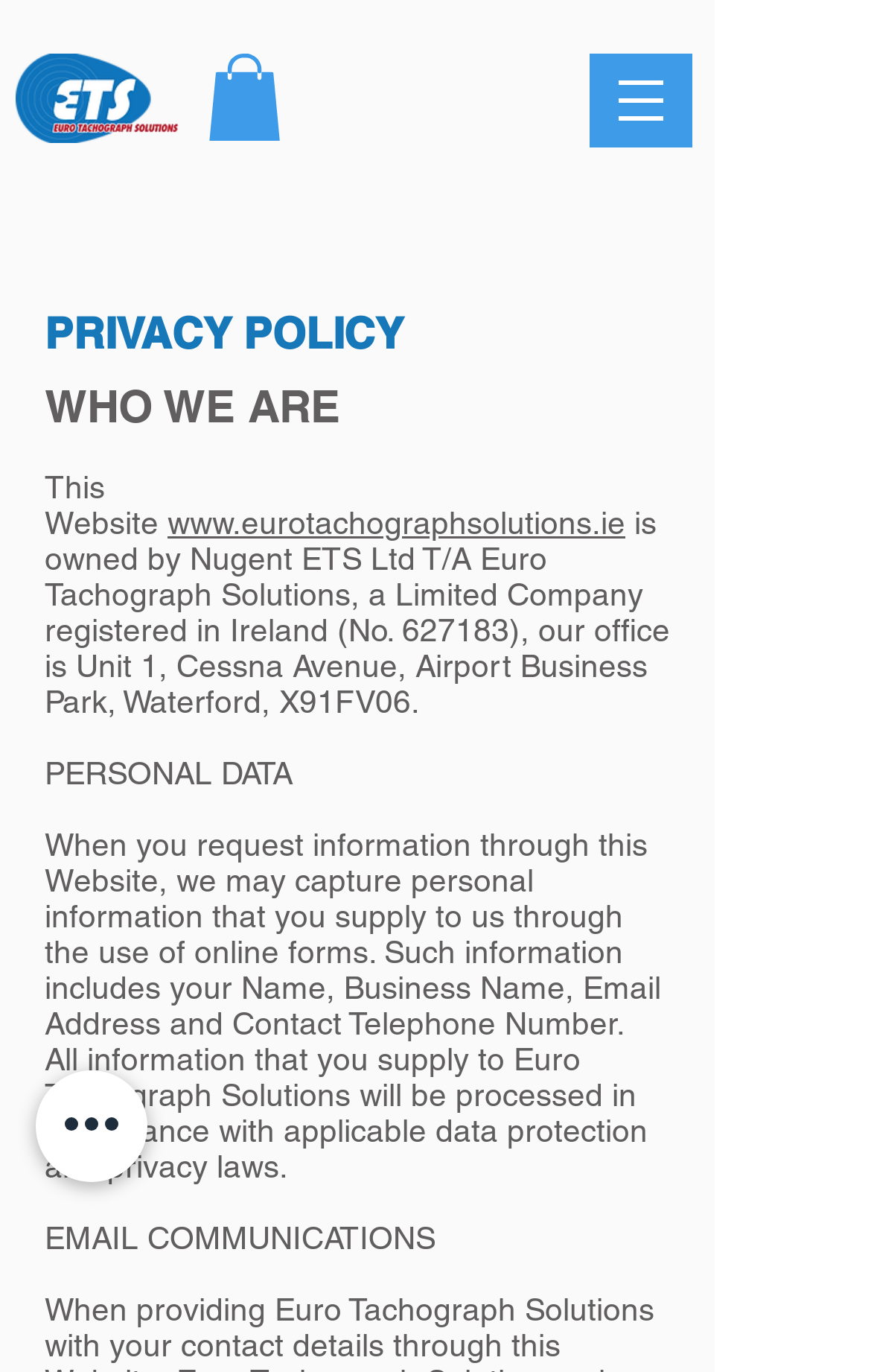Please specify the bounding box coordinates in the format (top-left x, top-left y, bottom-right x, bottom-right y), with values ranging from 0 to 1. Identify the bounding box for the UI component described as follows: aria-label="Quick actions"

[0.041, 0.78, 0.169, 0.862]